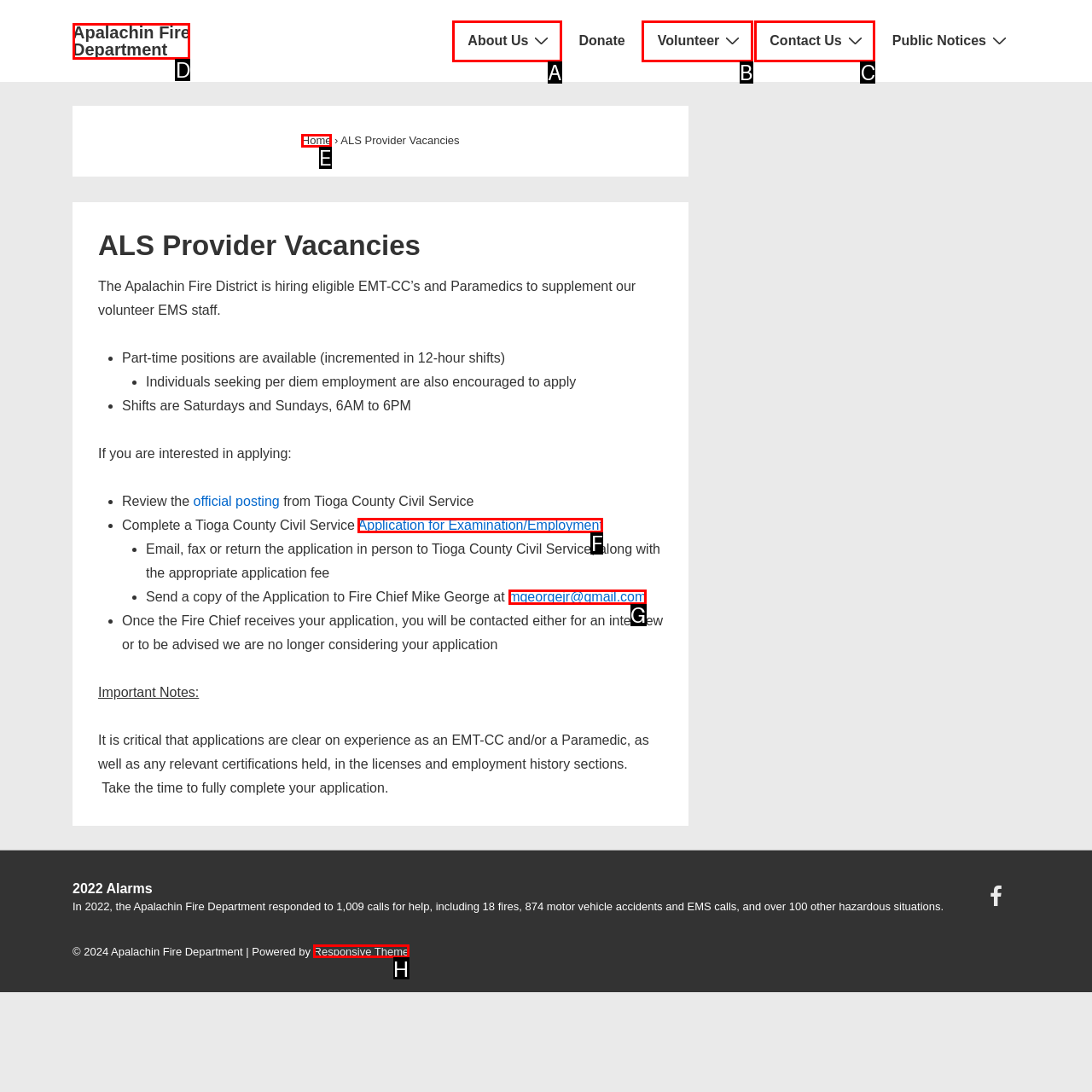Select the appropriate option that fits: Responsive Theme
Reply with the letter of the correct choice.

H